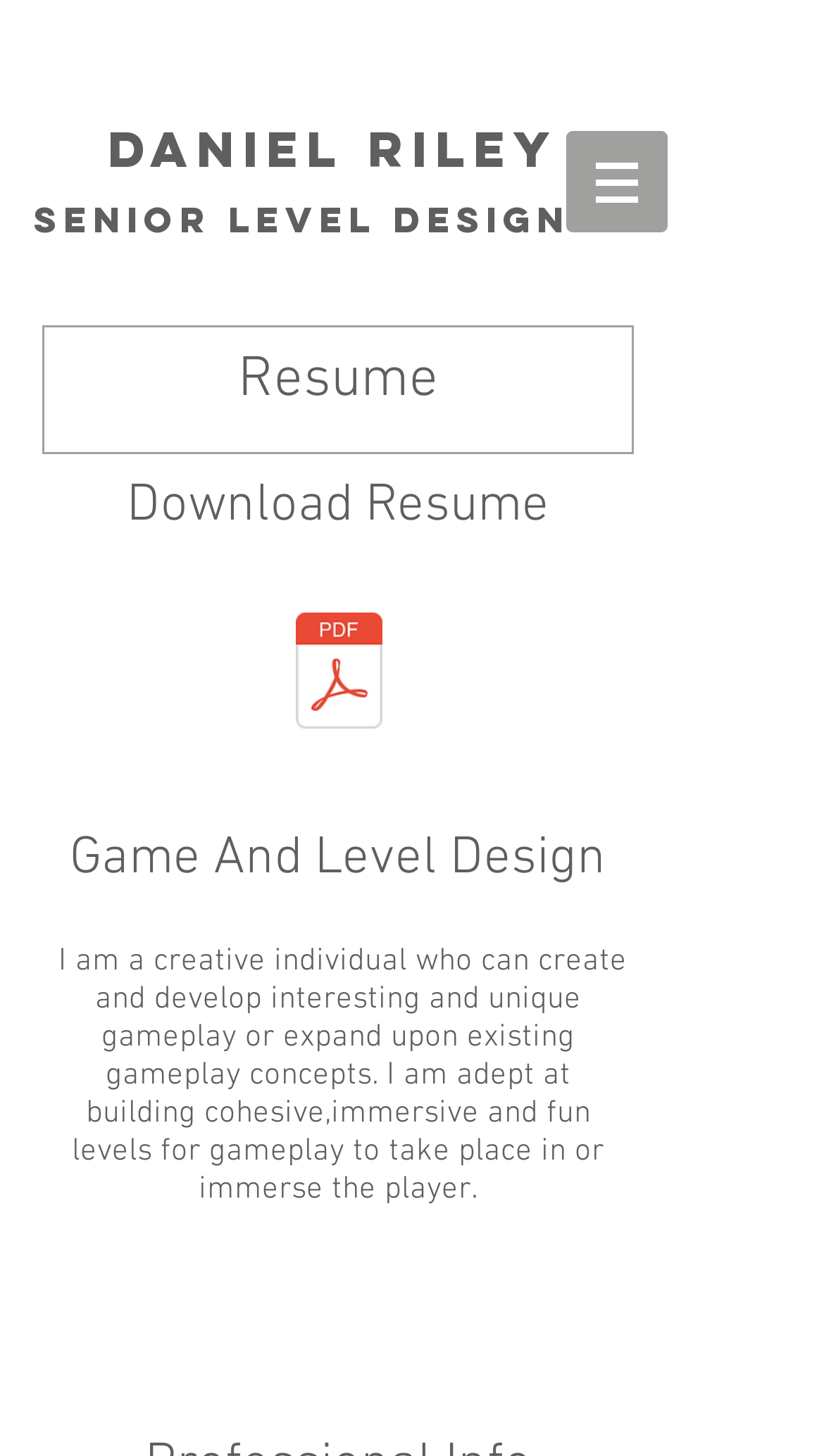What is the tone of the text describing Daniel Riley's work?
Please respond to the question with a detailed and informative answer.

The text describing Daniel Riley's work is written in a formal and objective tone, which suggests a professional tone. The language used is also formal and descriptive, which further supports this answer.